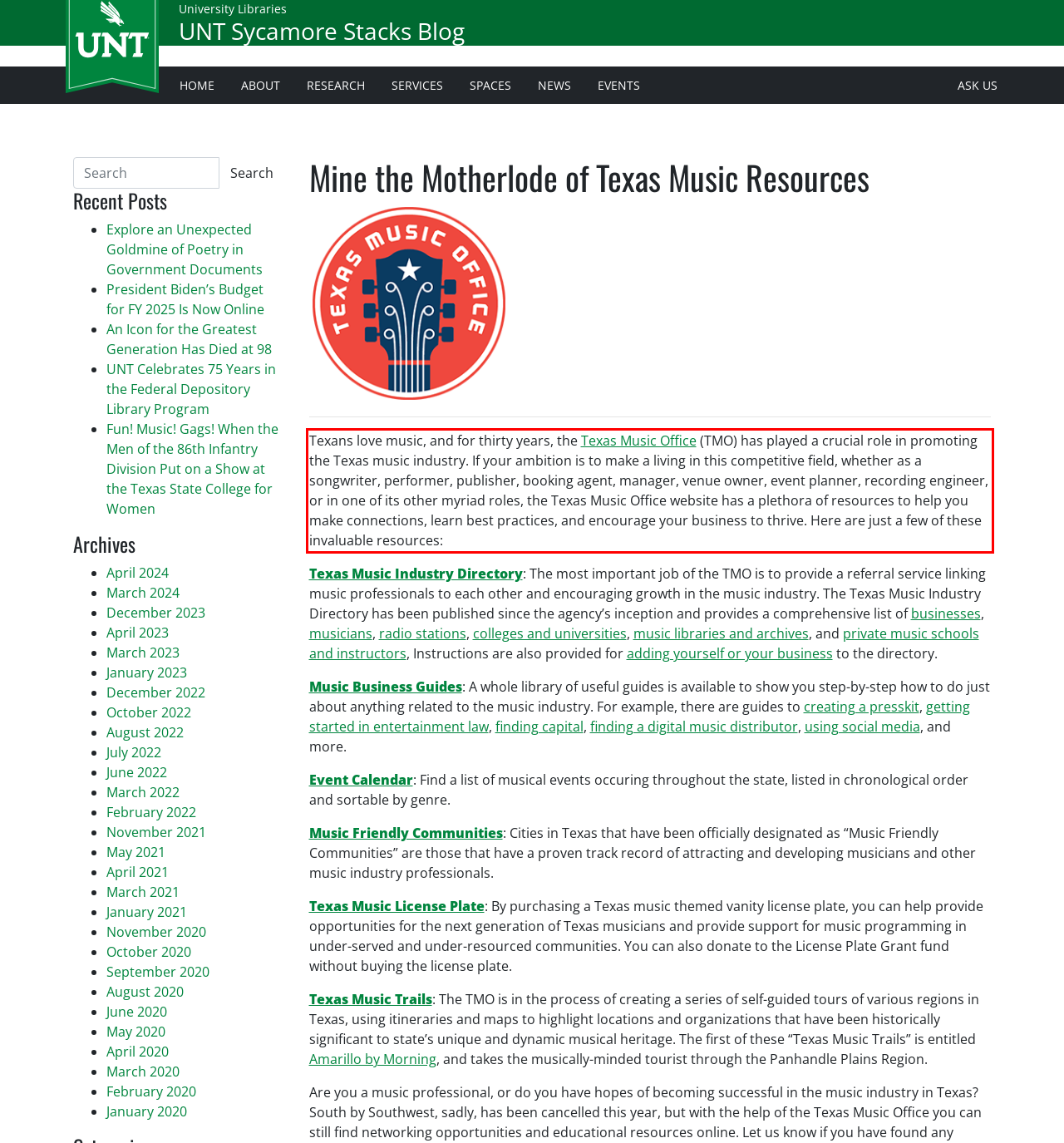Please perform OCR on the text within the red rectangle in the webpage screenshot and return the text content.

Texans love music, and for thirty years, the Texas Music Office (TMO) has played a crucial role in promoting the Texas music industry. If your ambition is to make a living in this competitive field, whether as a songwriter, performer, publisher, booking agent, manager, venue owner, event planner, recording engineer, or in one of its other myriad roles, the Texas Music Office website has a plethora of resources to help you make connections, learn best practices, and encourage your business to thrive. Here are just a few of these invaluable resources: